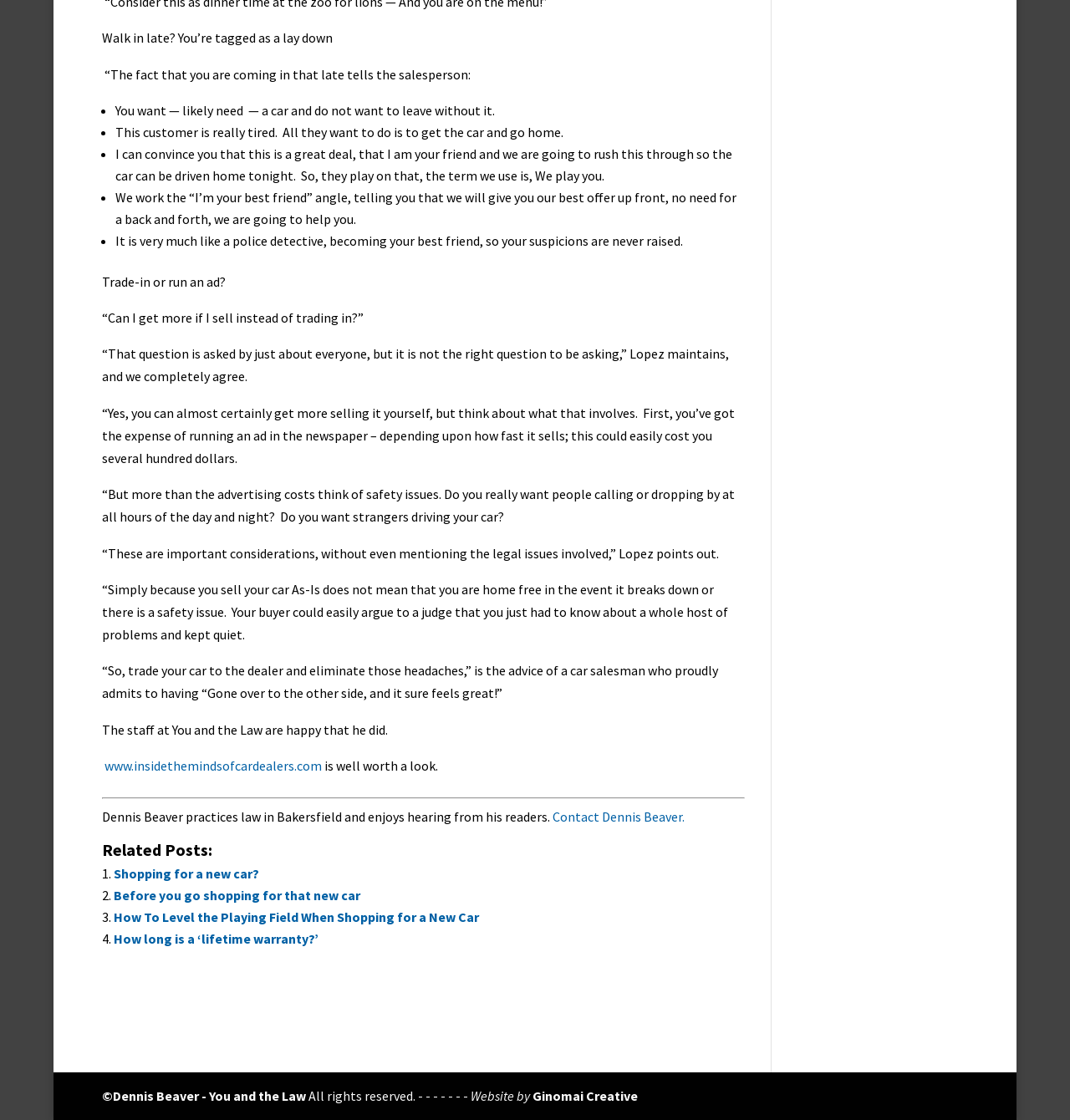What is the purpose of the 'Related Posts' section?
Please provide a comprehensive answer based on the visual information in the image.

The 'Related Posts' section appears to be providing additional resources or articles related to the topic of car sales and shopping, as evidenced by the links to articles such as 'Shopping for a new car?' and 'How To Level the Playing Field When Shopping for a New Car'.